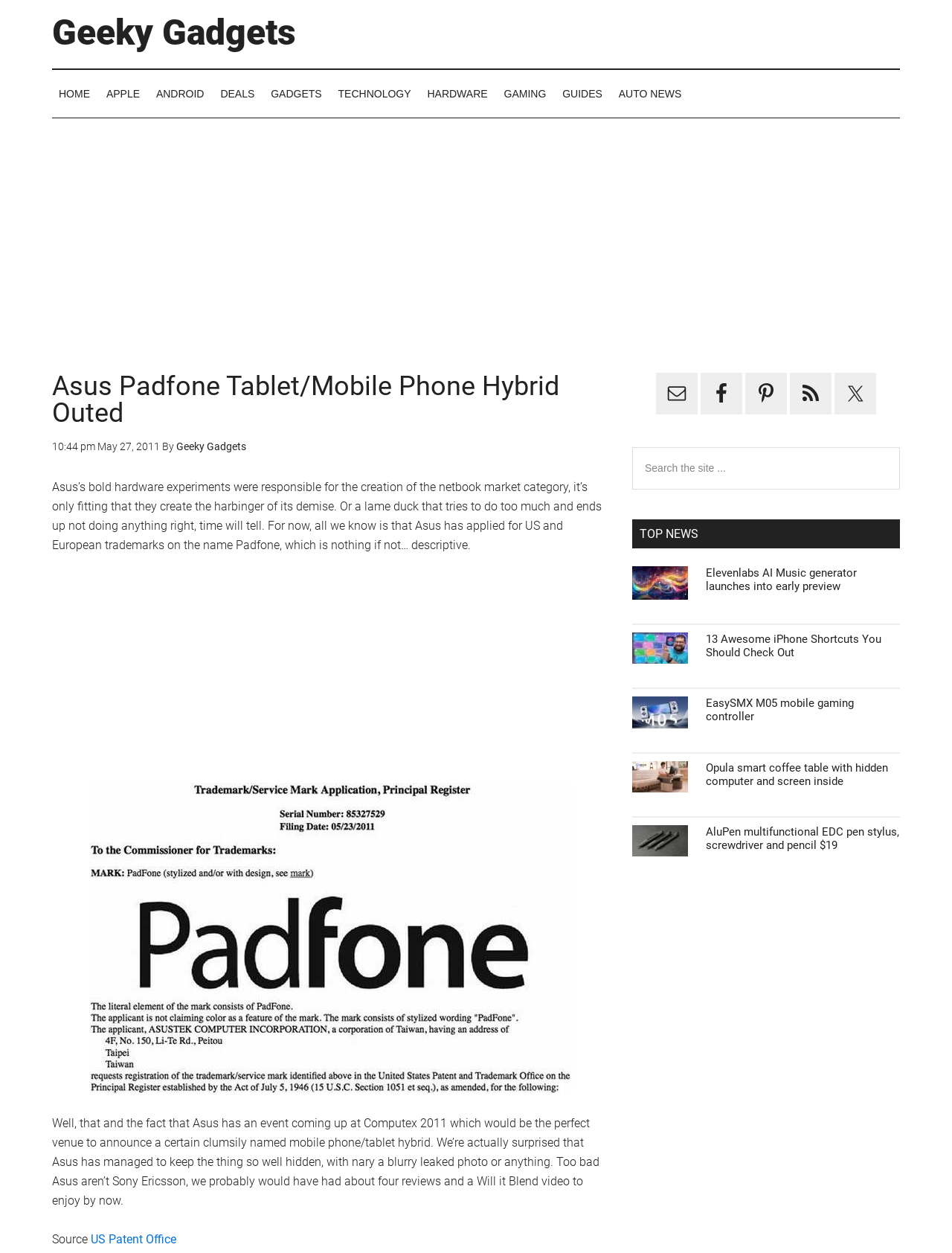Can you specify the bounding box coordinates of the area that needs to be clicked to fulfill the following instruction: "Click on the 'Elevenlabs AI Music generator launches into early preview' article"?

[0.741, 0.452, 0.9, 0.473]